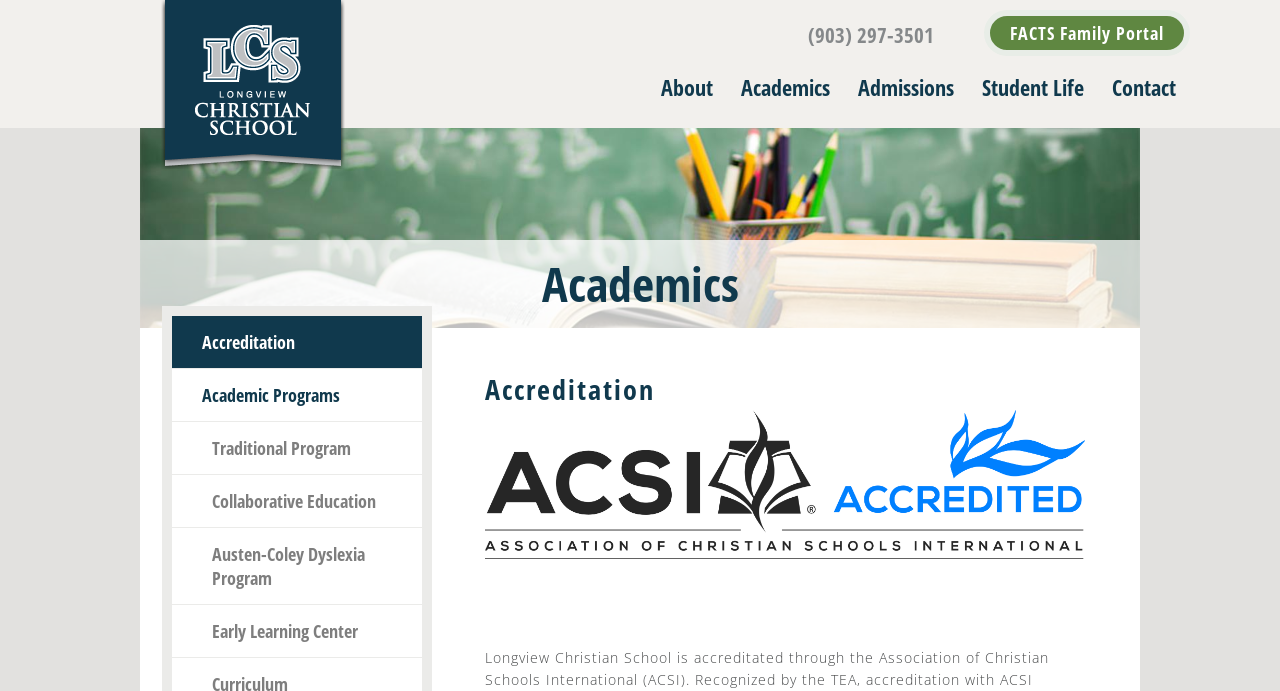Based on the image, provide a detailed response to the question:
How many academic programs are listed?

Under the 'Academics' section, I found four links: 'Traditional Program', 'Collaborative Education', 'Austen-Coley Dyslexia Program', and 'Early Learning Center'. These are the academic programs listed on the webpage.